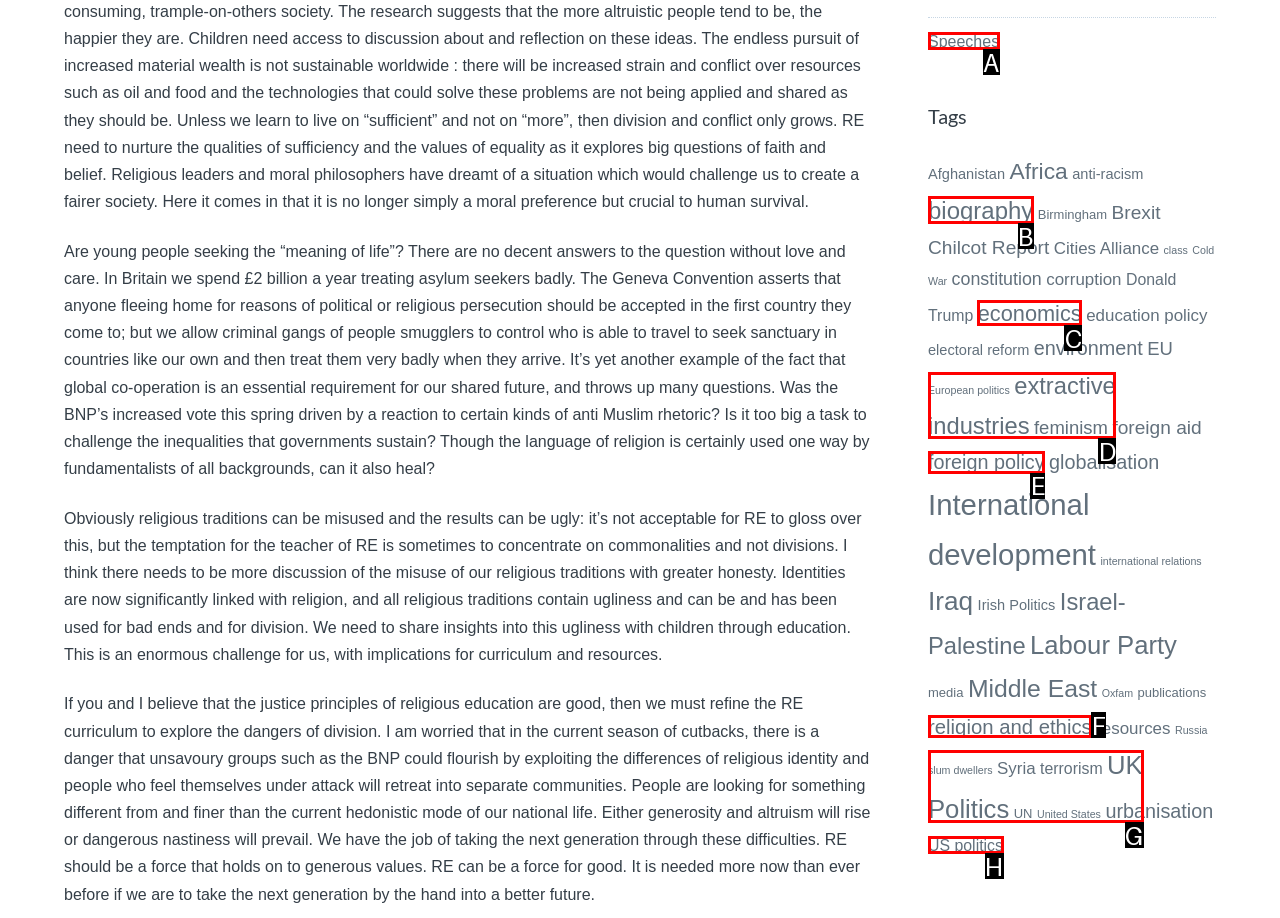Pick the HTML element that should be clicked to execute the task: Learn about 'UK Politics'
Respond with the letter corresponding to the correct choice.

G